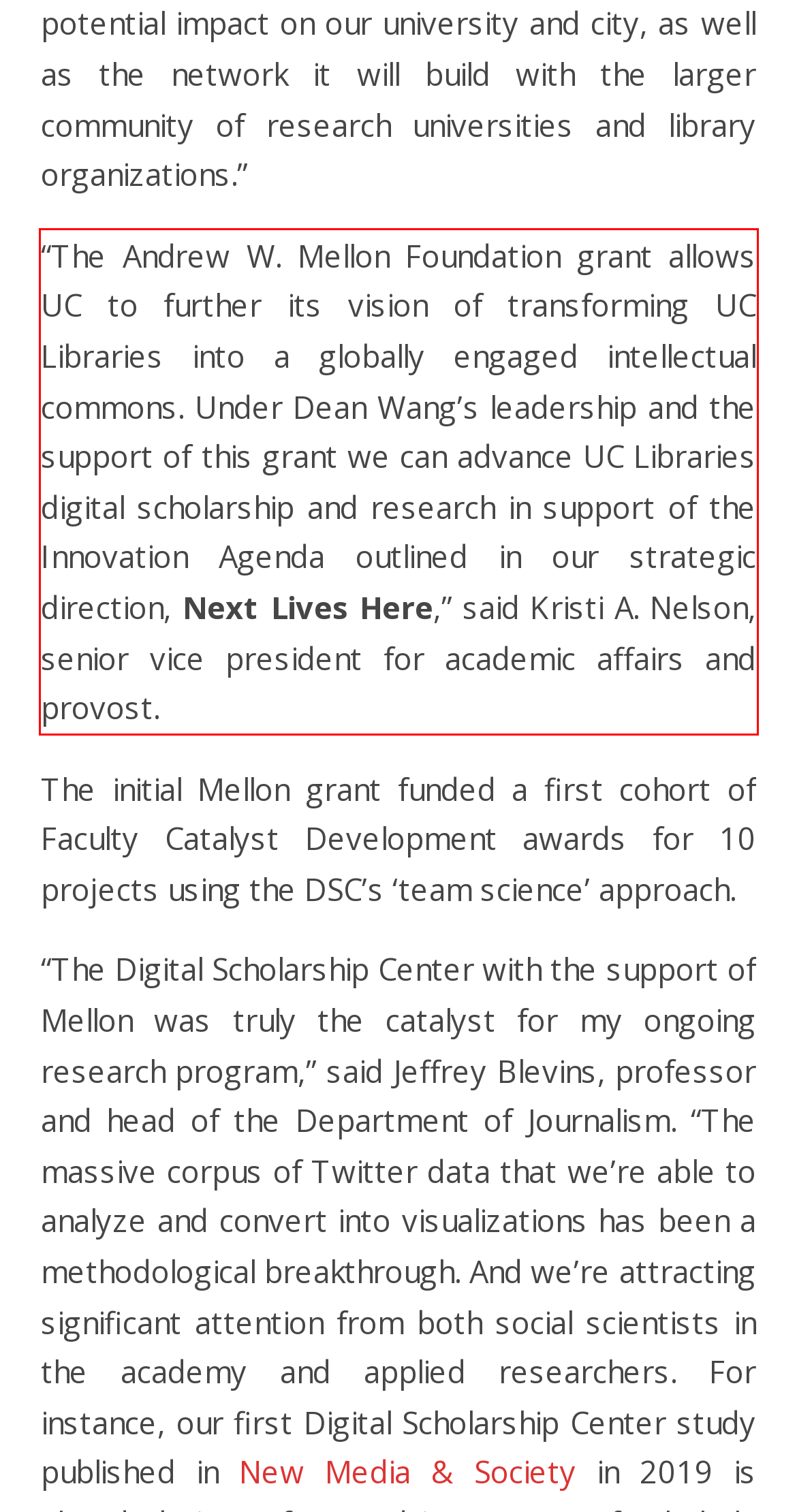Using the webpage screenshot, recognize and capture the text within the red bounding box.

“The Andrew W. Mellon Foundation grant allows UC to further its vision of transforming UC Libraries into a globally engaged intellectual commons. Under Dean Wang’s leadership and the support of this grant we can advance UC Libraries digital scholarship and research in support of the Innovation Agenda outlined in our strategic direction, Next Lives Here,” said Kristi A. Nelson, senior vice president for academic affairs and provost.